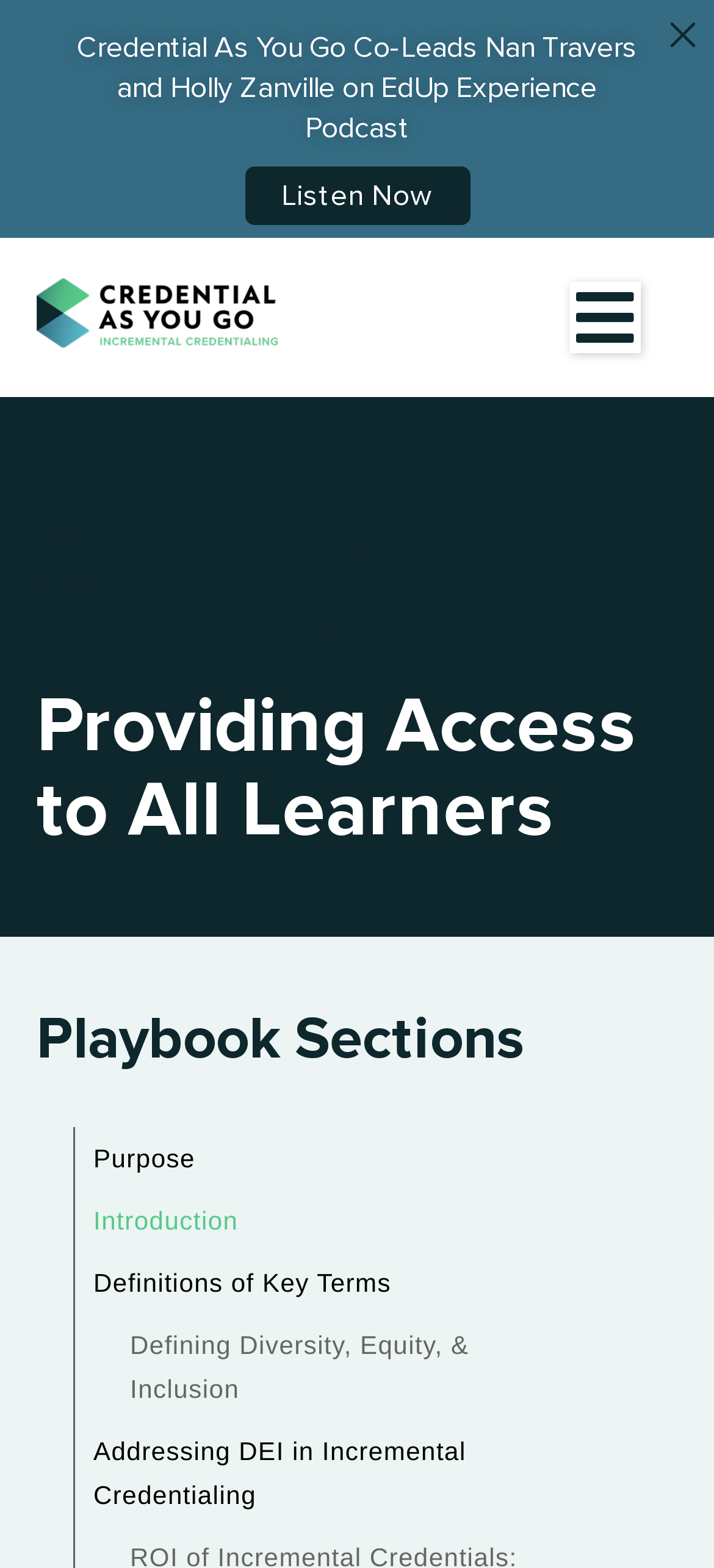Pinpoint the bounding box coordinates of the clickable element to carry out the following instruction: "Click on the image."

[0.933, 0.012, 0.979, 0.033]